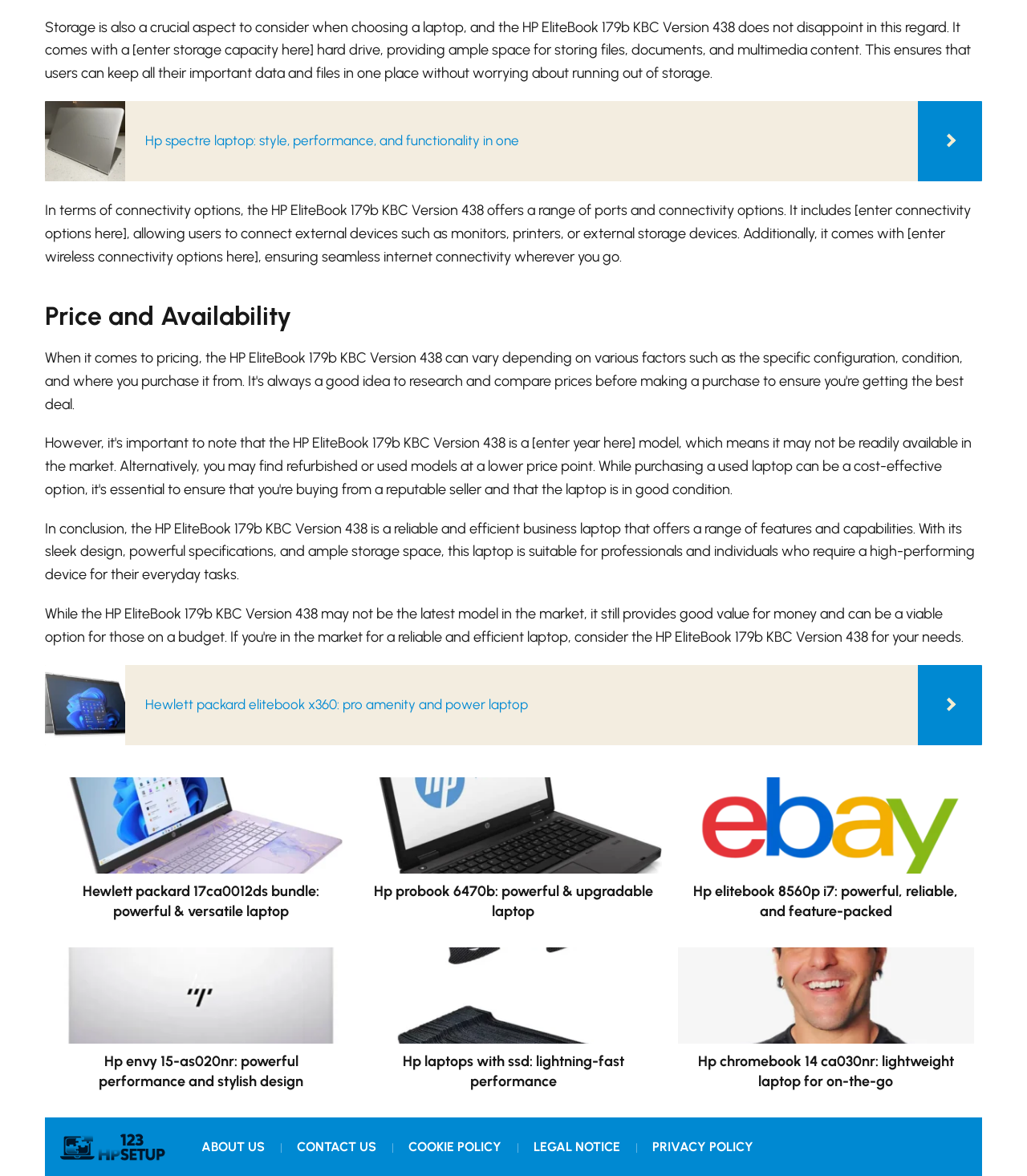How many articles are listed on the webpage?
Give a detailed explanation using the information visible in the image.

The webpage contains six article sections, each with a link to a different HP laptop model or article about laptops, including the HP Spectre laptop, Hewlett Packard EliteBook x360, and HP ProBook 6470b, among others.